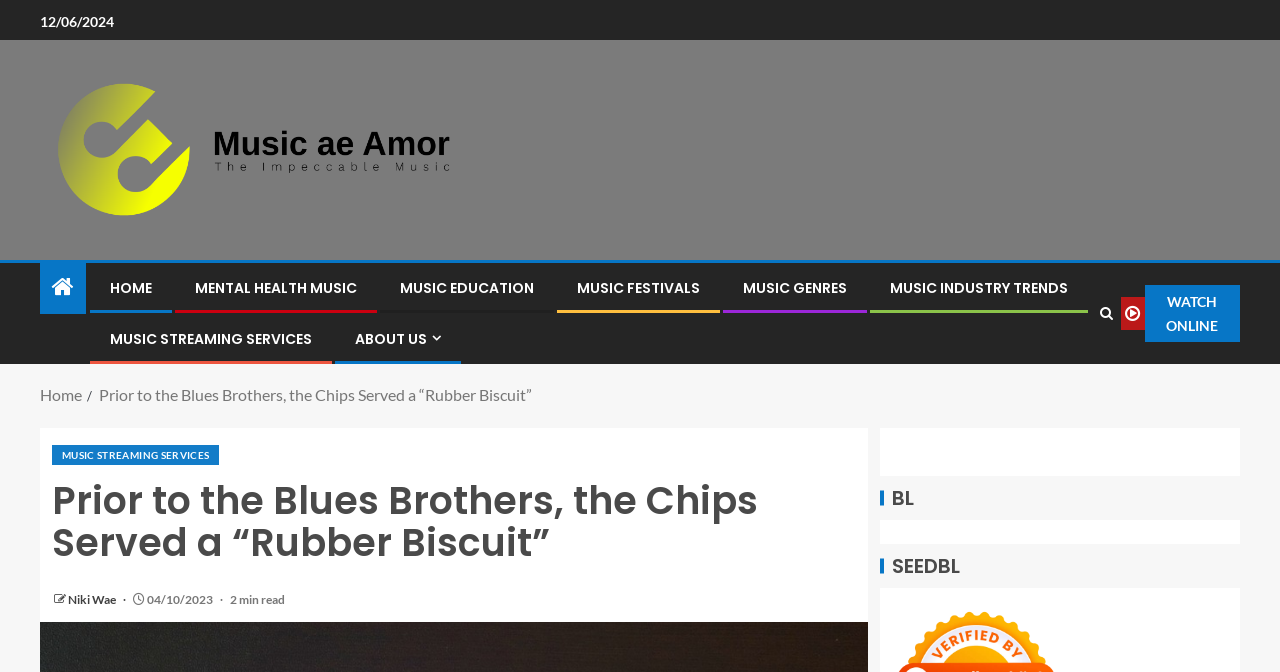Can you provide the bounding box coordinates for the element that should be clicked to implement the instruction: "Click on 'Music ae Amor'"?

[0.031, 0.205, 0.355, 0.234]